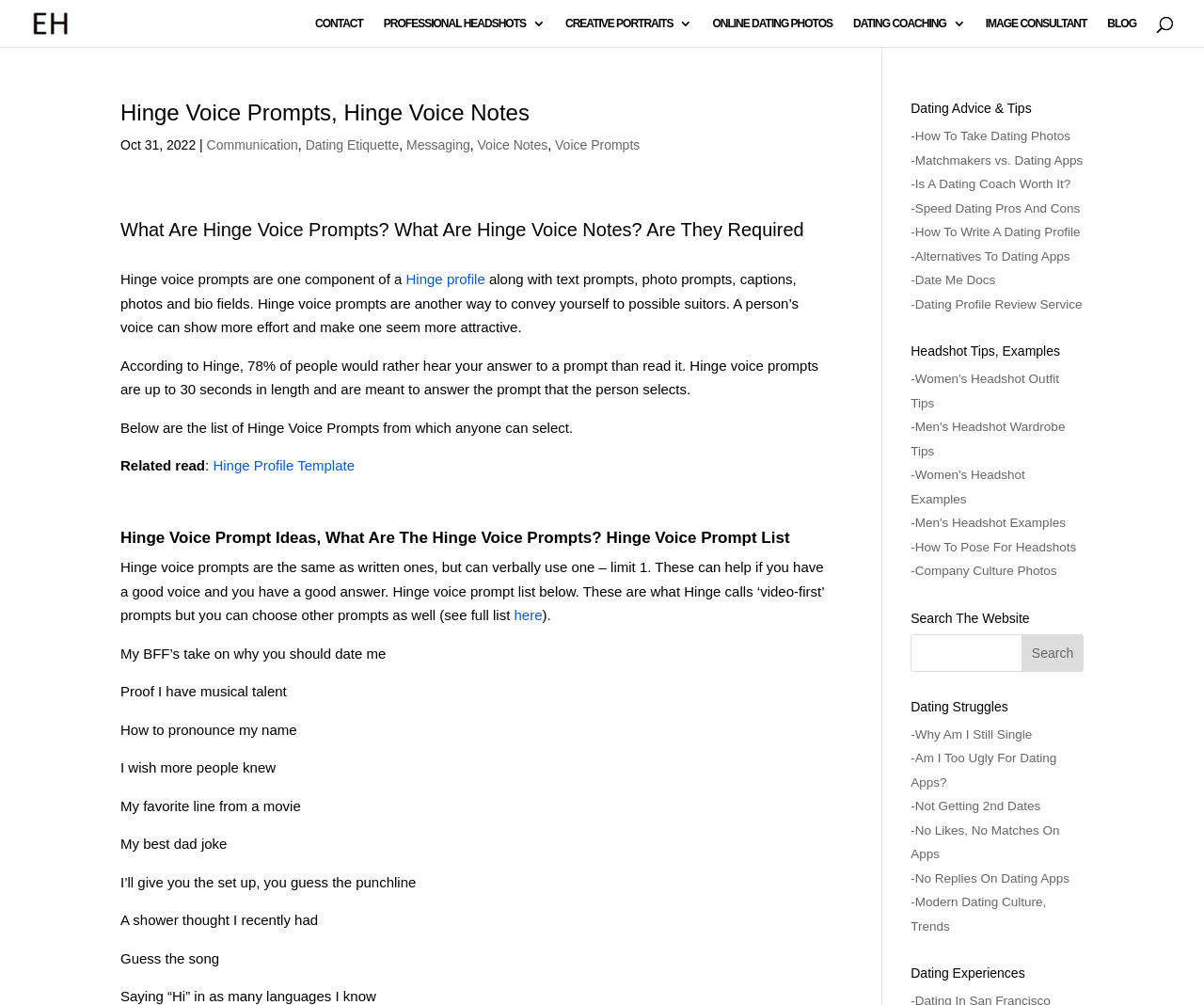Pinpoint the bounding box coordinates of the element that must be clicked to accomplish the following instruction: "Read about Hinge Voice Prompts". The coordinates should be in the format of four float numbers between 0 and 1, i.e., [left, top, right, bottom].

[0.1, 0.219, 0.689, 0.247]